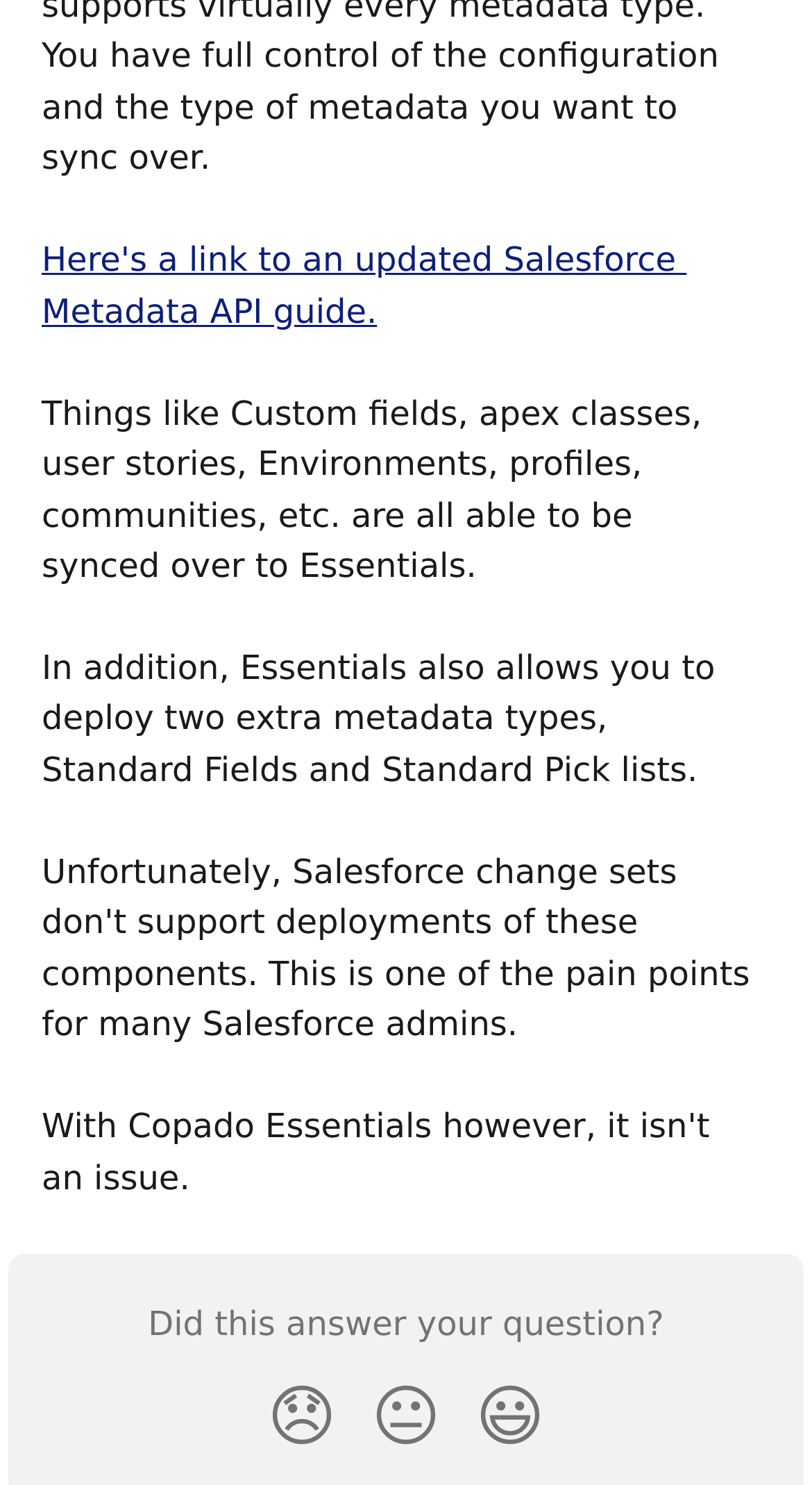What is the question asked at the bottom of the page?
Please respond to the question thoroughly and include all relevant details.

The question 'Did this answer your question?' is displayed at the bottom of the page, likely to gather feedback from users.